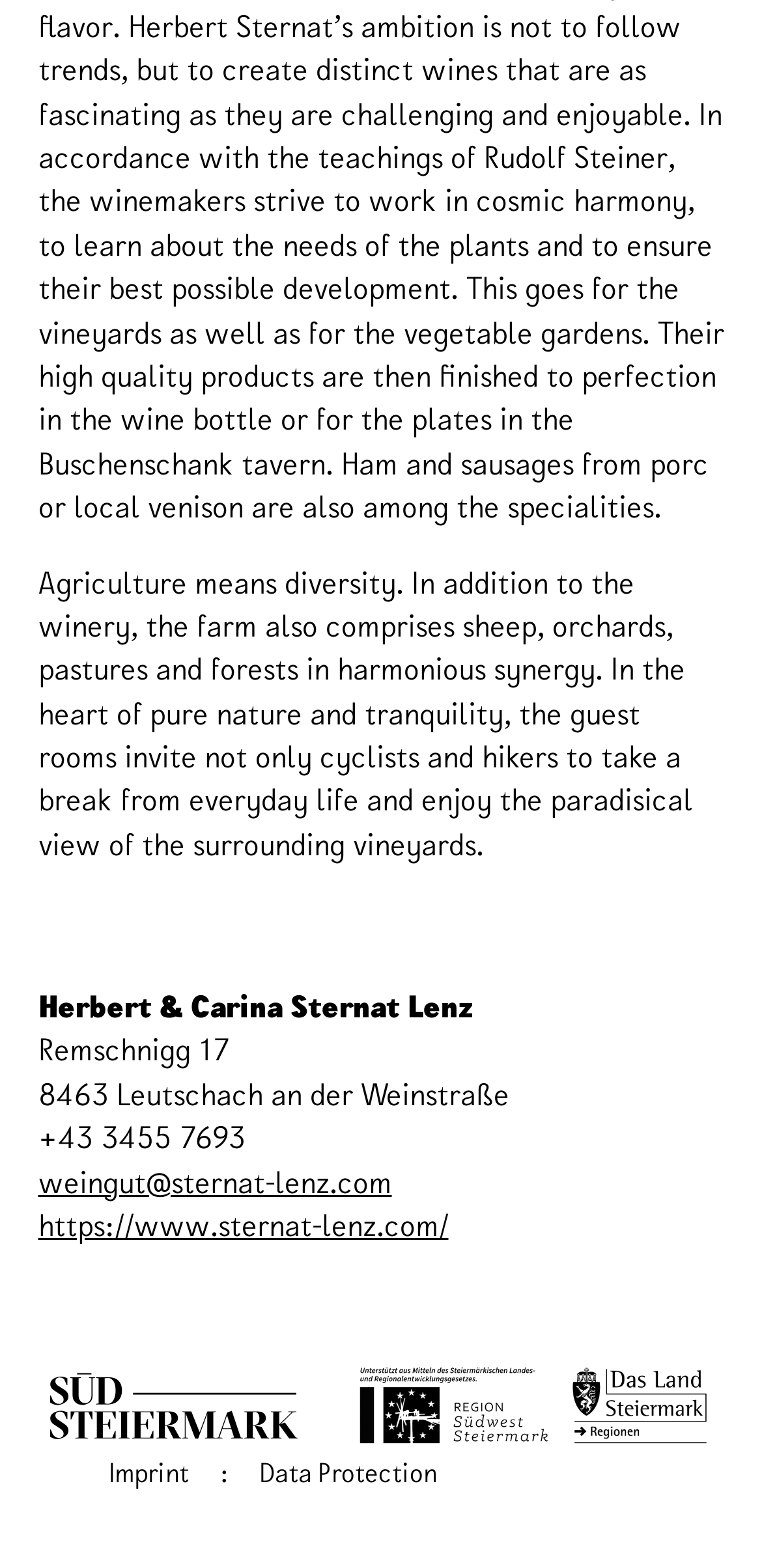Show the bounding box coordinates for the HTML element described as: "Data Protection".

[0.34, 0.928, 0.573, 0.957]